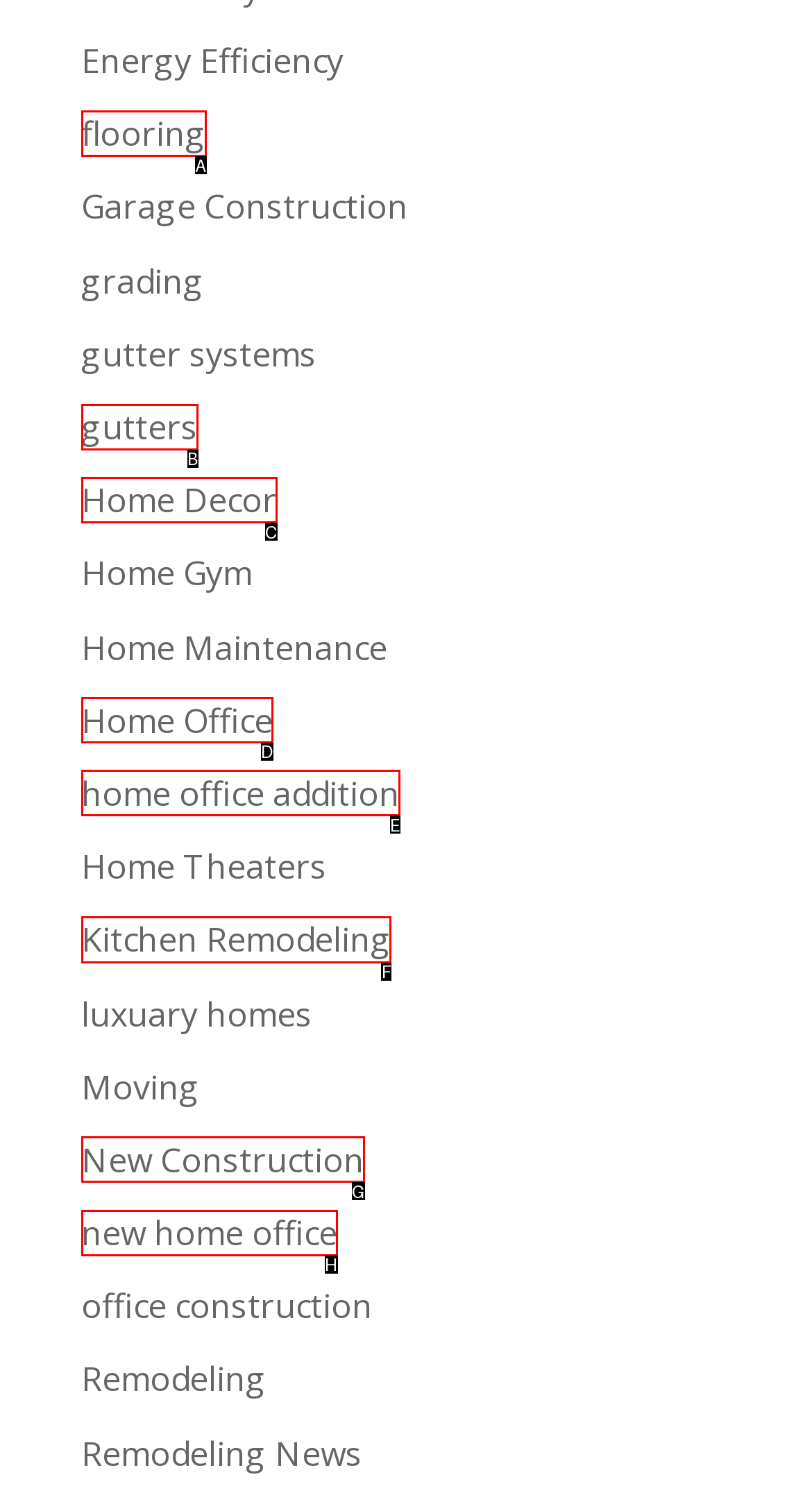Given the instruction: explore Kitchen Remodeling, which HTML element should you click on?
Answer with the letter that corresponds to the correct option from the choices available.

F